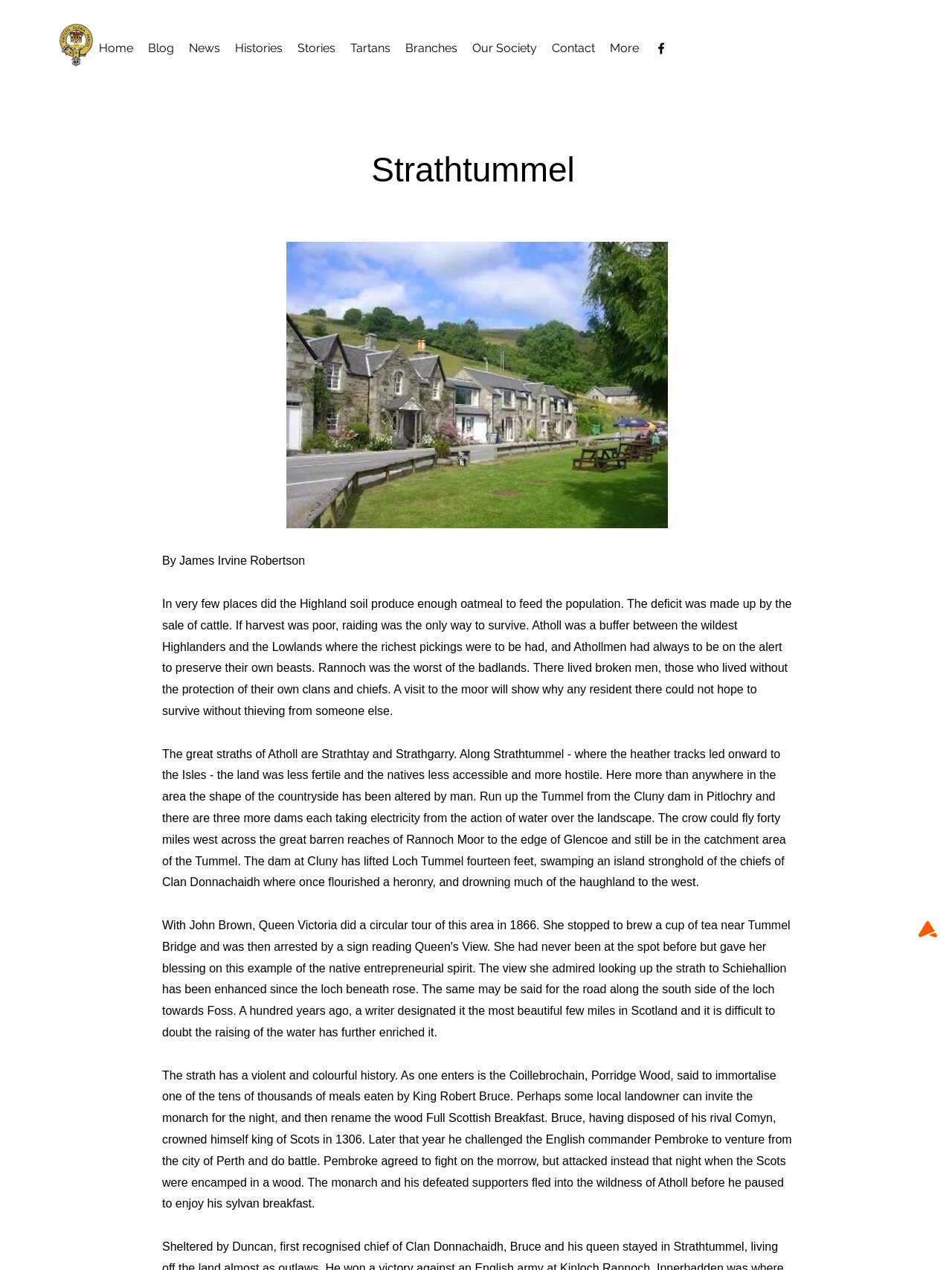Given the description Our Society, predict the bounding box coordinates of the UI element. Ensure the coordinates are in the format (top-left x, top-left y, bottom-right x, bottom-right y) and all values are between 0 and 1.

[0.488, 0.029, 0.572, 0.047]